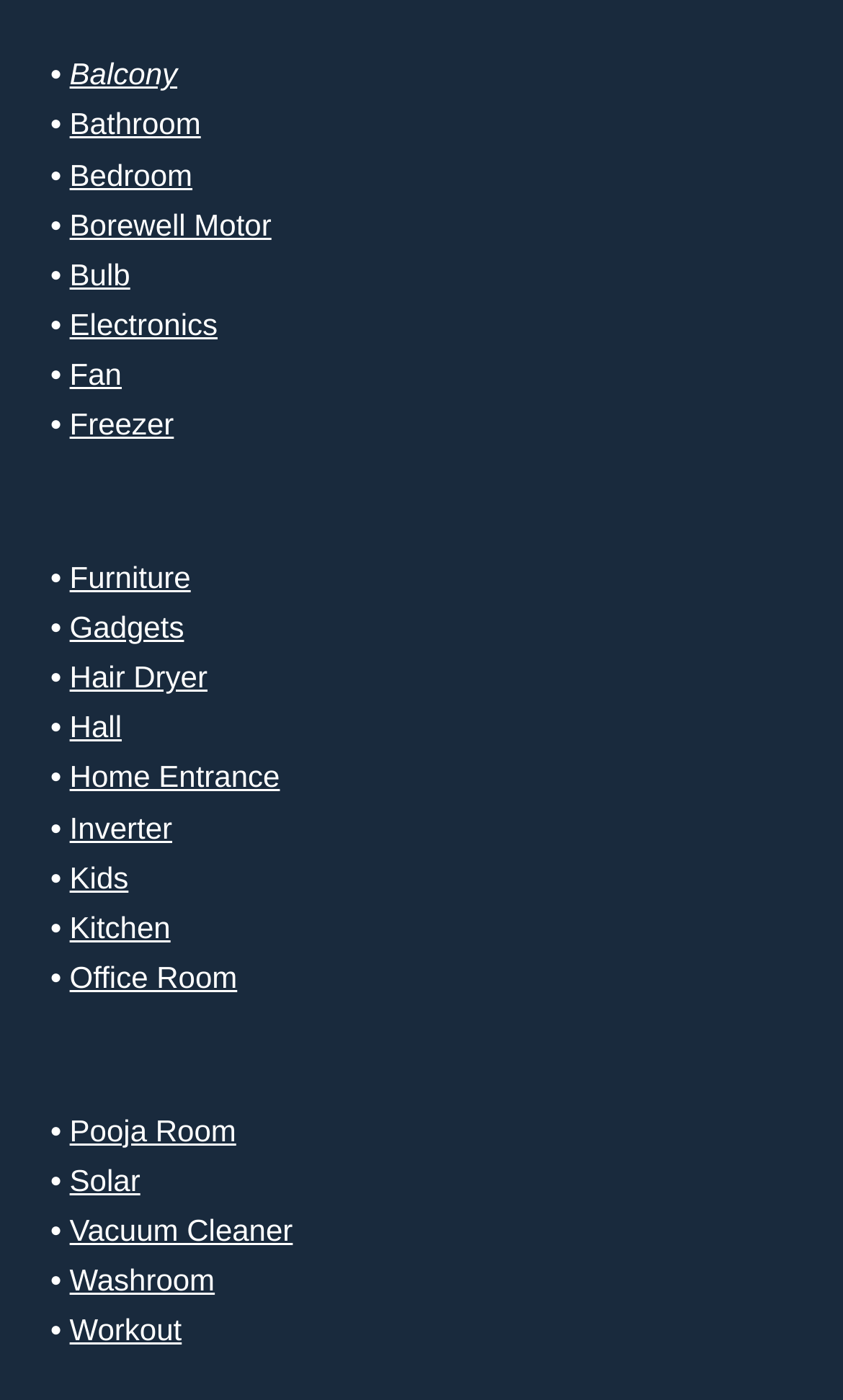Provide the bounding box coordinates of the HTML element described by the text: "Washroom". The coordinates should be in the format [left, top, right, bottom] with values between 0 and 1.

[0.083, 0.922, 0.255, 0.947]